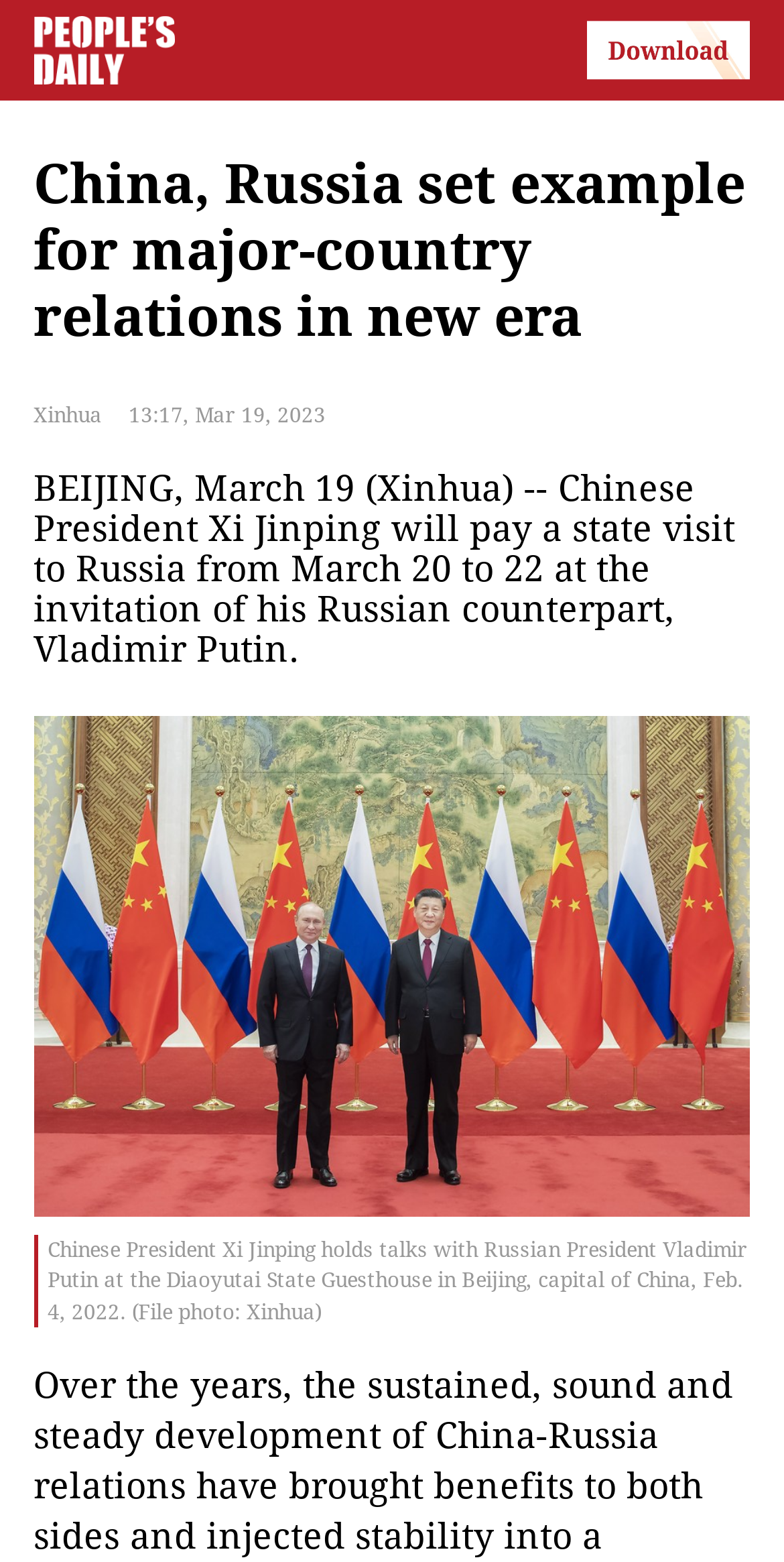Please provide a one-word or phrase answer to the question: 
What is the date of Xi Jinping's visit to Russia?

March 20 to 22